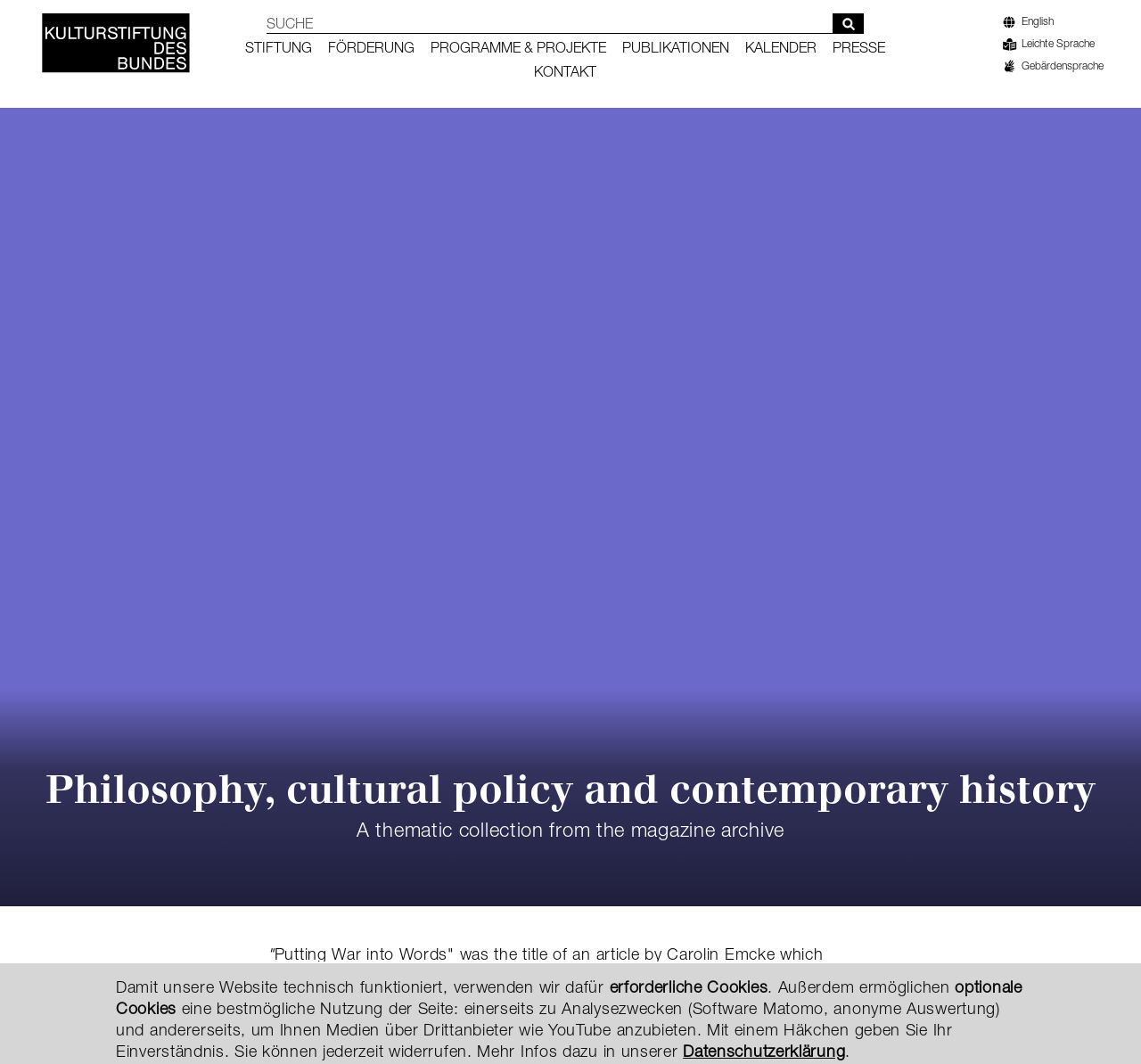Could you indicate the bounding box coordinates of the region to click in order to complete this instruction: "go to start page".

[0.037, 0.013, 0.167, 0.069]